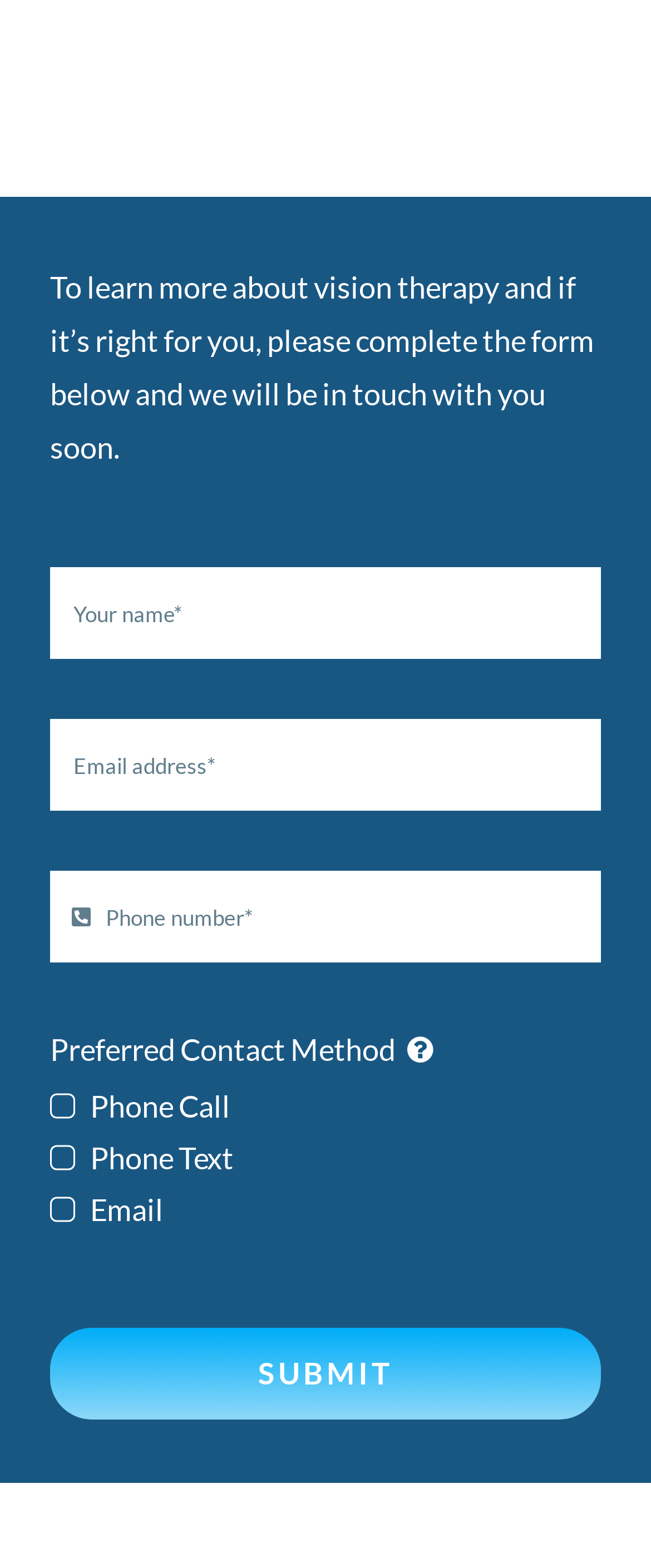What is the function of the button at the bottom?
Using the visual information, reply with a single word or short phrase.

SUBMIT